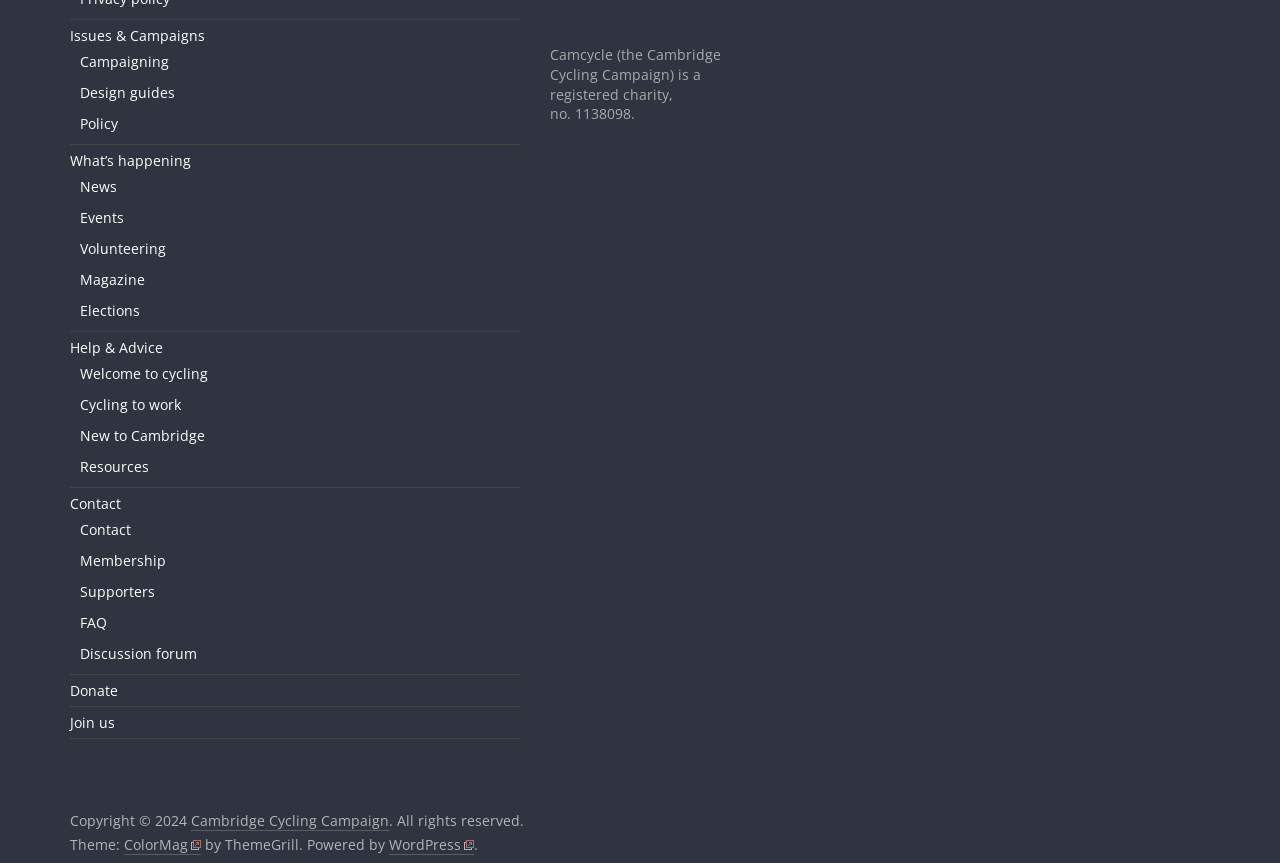Identify the bounding box of the UI component described as: "Welcome to cycling".

[0.062, 0.422, 0.162, 0.444]